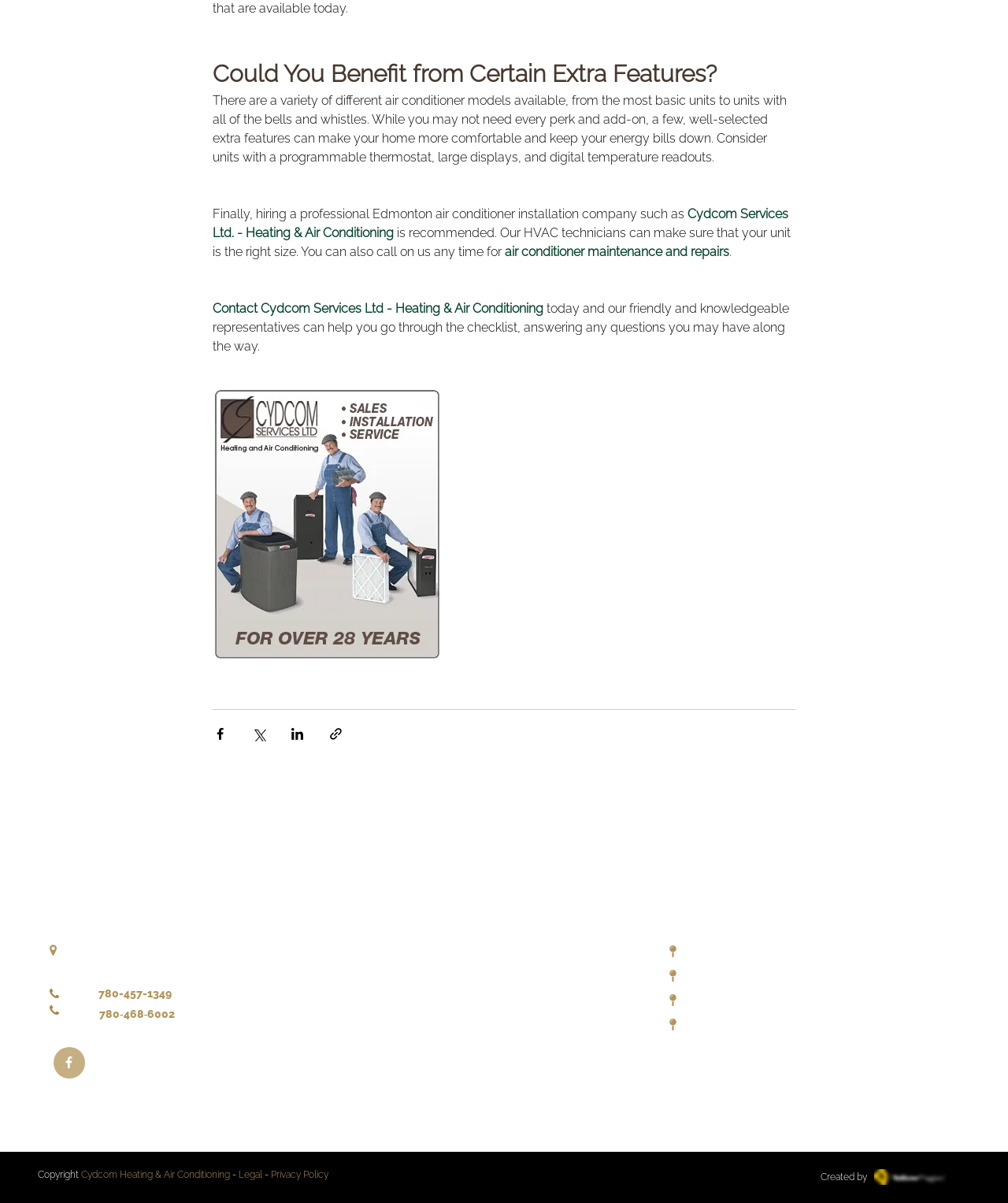What is the service area of the company?
Based on the image, answer the question with a single word or brief phrase.

Edmonton, St. Albert, Sherwood Park, Spruce Grove